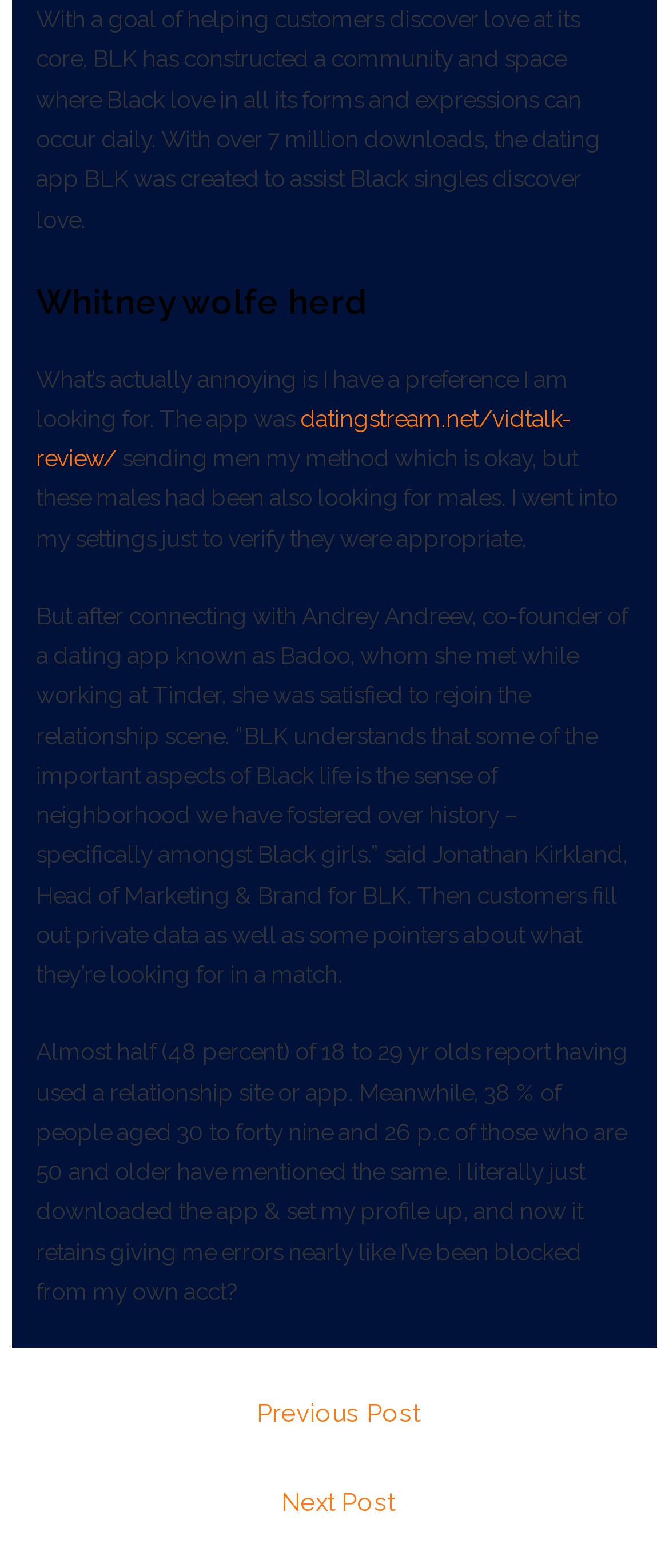Please answer the following question as detailed as possible based on the image: 
Who is Whitney Wolfe Herd?

The webpage mentions Whitney Wolfe Herd, which suggests that she is the founder of a dating app, possibly Badoo or BLK, based on the context of the text.